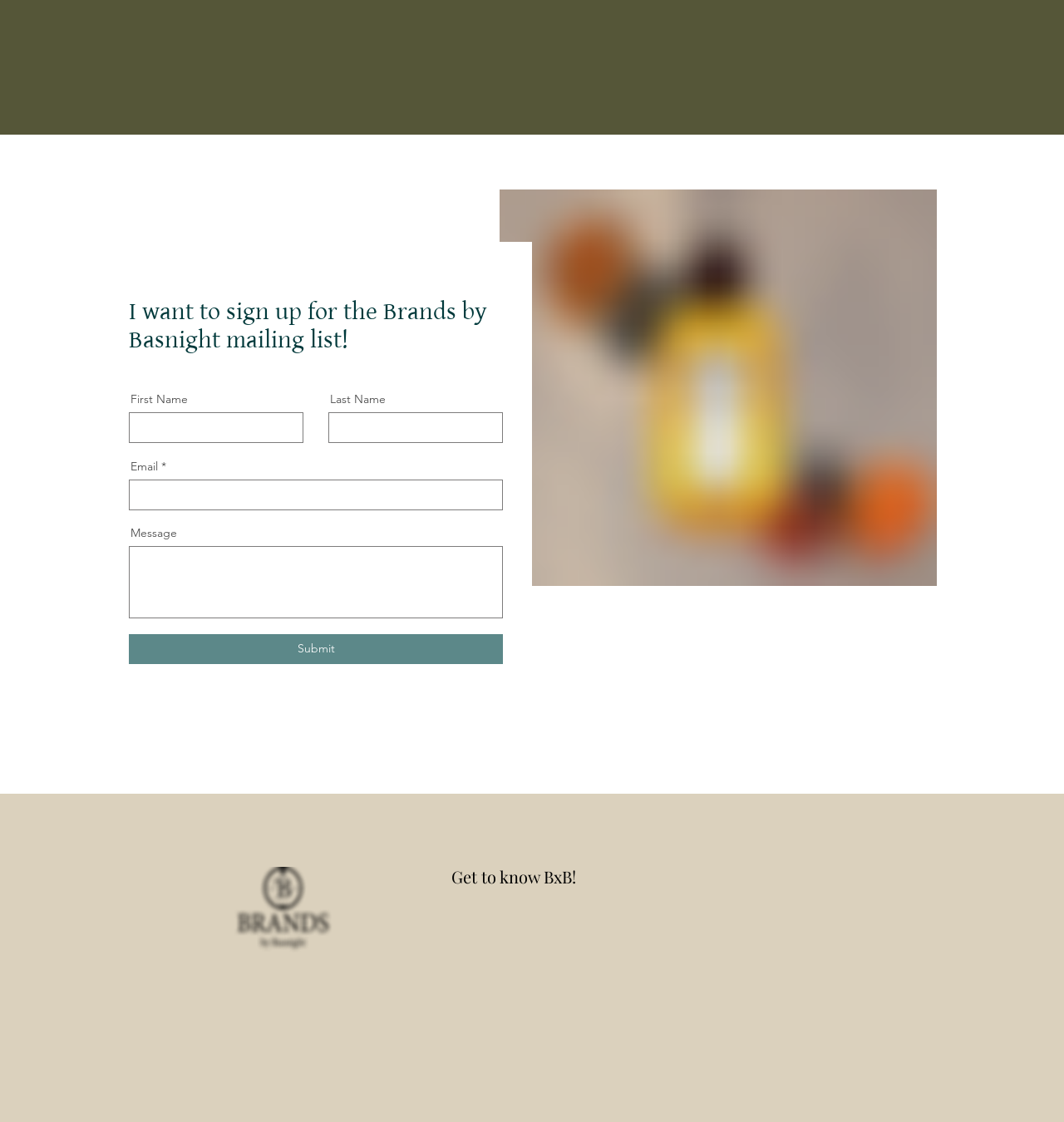Determine the bounding box coordinates of the section to be clicked to follow the instruction: "Type email address". The coordinates should be given as four float numbers between 0 and 1, formatted as [left, top, right, bottom].

[0.121, 0.427, 0.473, 0.455]